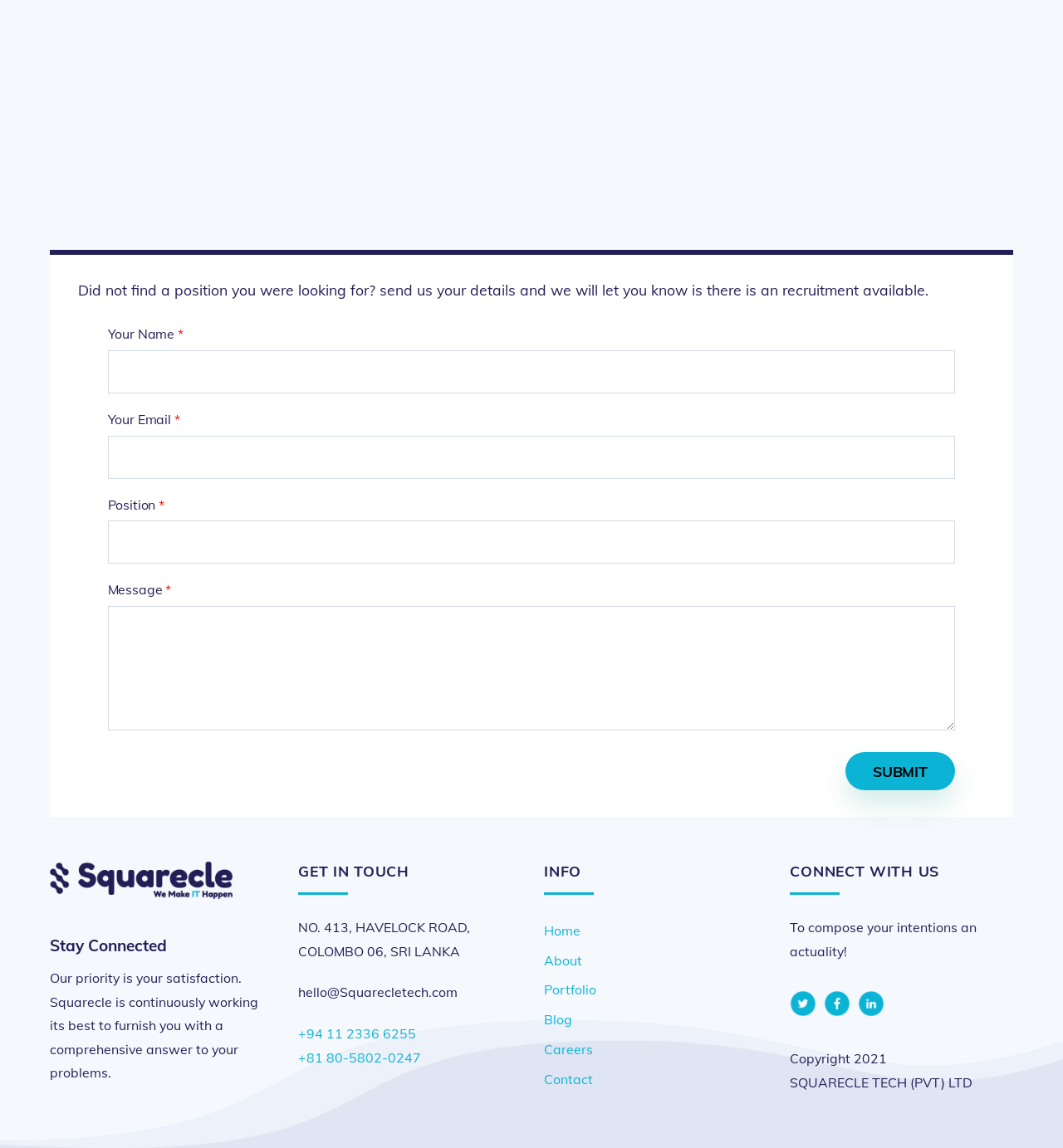Specify the bounding box coordinates of the area that needs to be clicked to achieve the following instruction: "Click the SUBMIT button".

[0.795, 0.655, 0.899, 0.689]